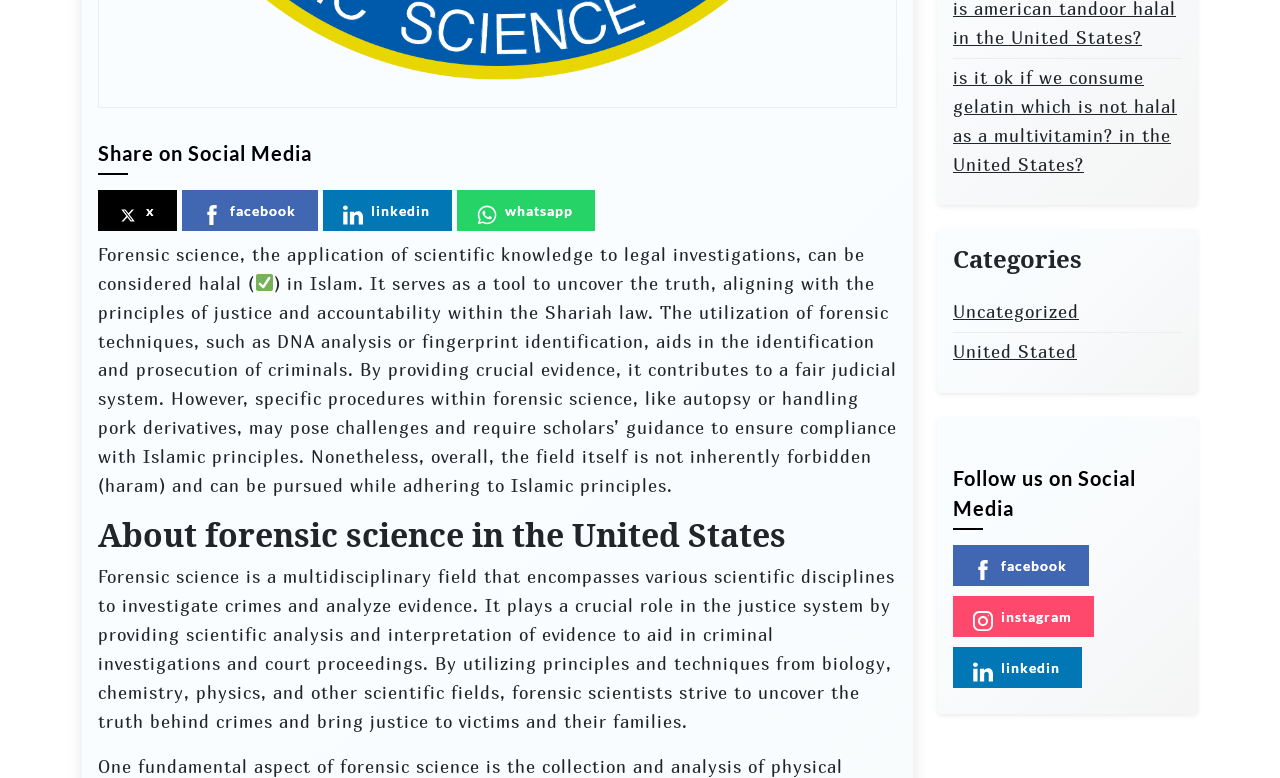Find the bounding box coordinates of the area that needs to be clicked in order to achieve the following instruction: "Read about forensic science in the United States". The coordinates should be specified as four float numbers between 0 and 1, i.e., [left, top, right, bottom].

[0.077, 0.664, 0.701, 0.714]